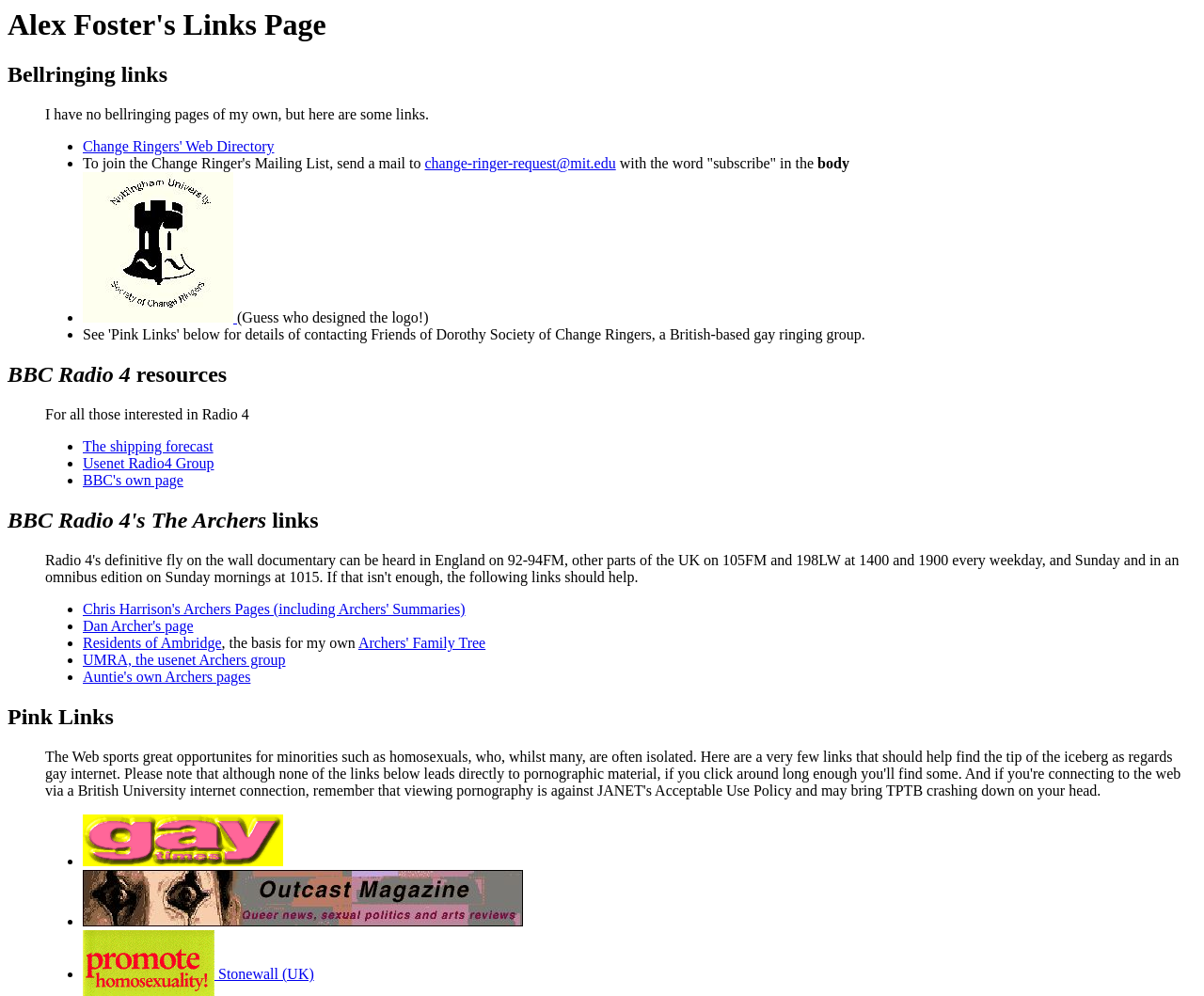Indicate the bounding box coordinates of the element that needs to be clicked to satisfy the following instruction: "Explore Chris Harrison's Archers Pages". The coordinates should be four float numbers between 0 and 1, i.e., [left, top, right, bottom].

[0.069, 0.603, 0.386, 0.619]